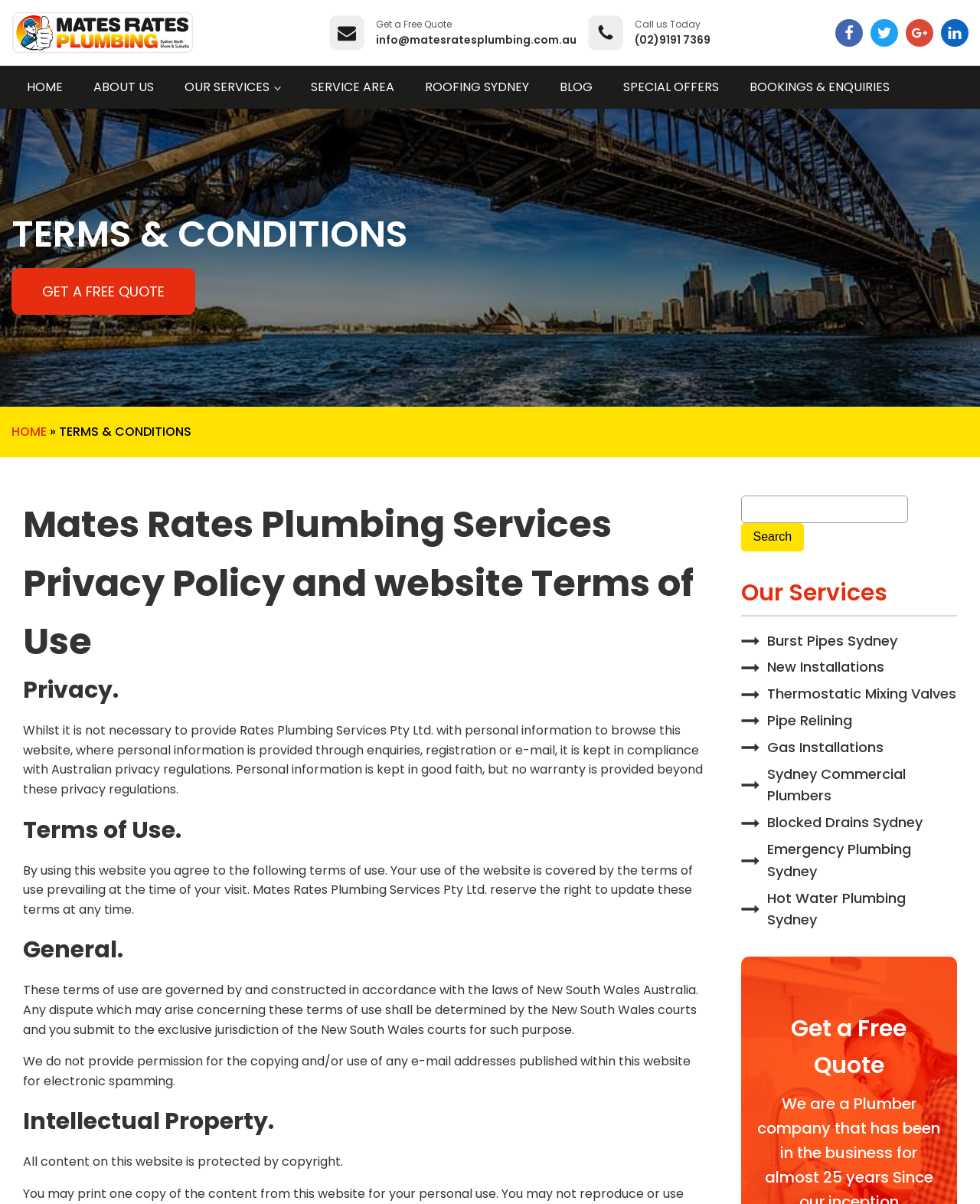Determine the coordinates of the bounding box for the clickable area needed to execute this instruction: "Search for a term".

[0.756, 0.411, 0.977, 0.458]